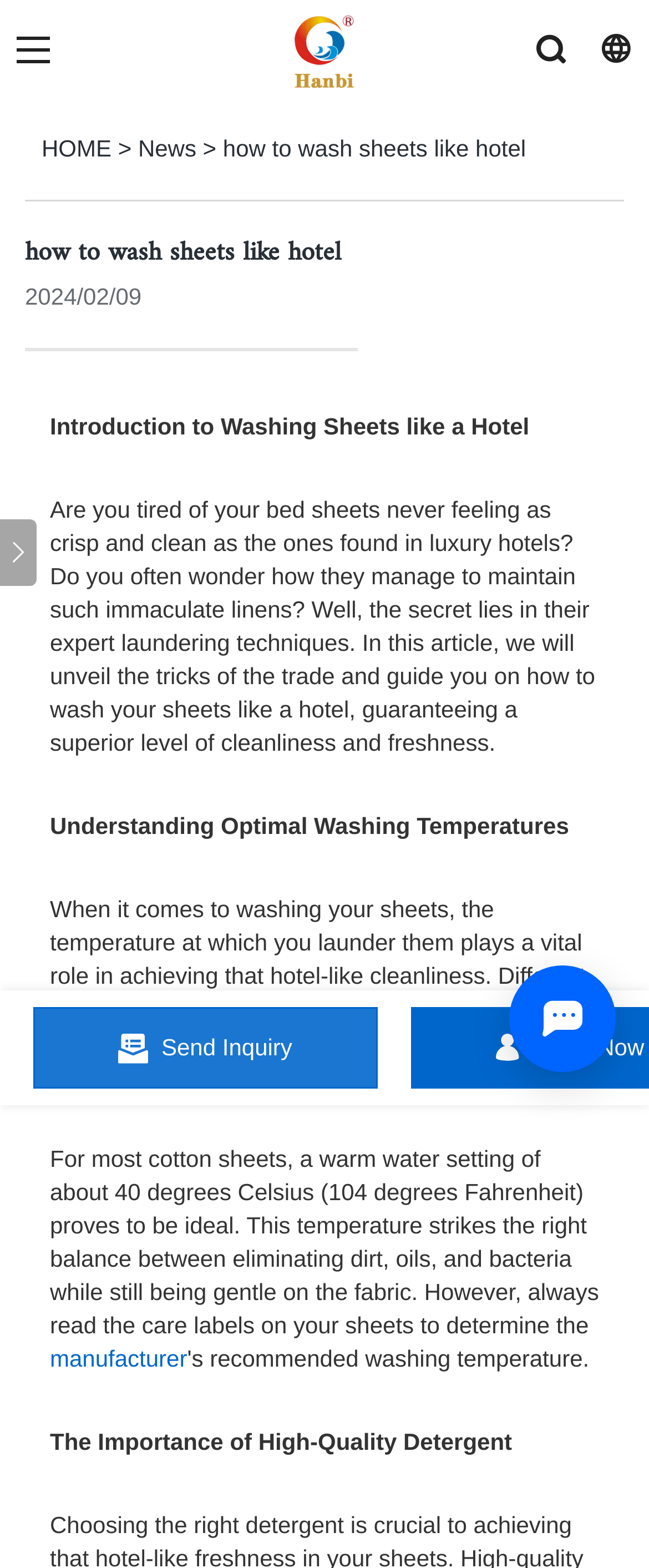What is the purpose of the 'Send Inquiry' button?
Carefully examine the image and provide a detailed answer to the question.

The 'Send Inquiry' button is likely used to send an inquiry or a message to the company or the author of the article, possibly to ask questions or request more information.